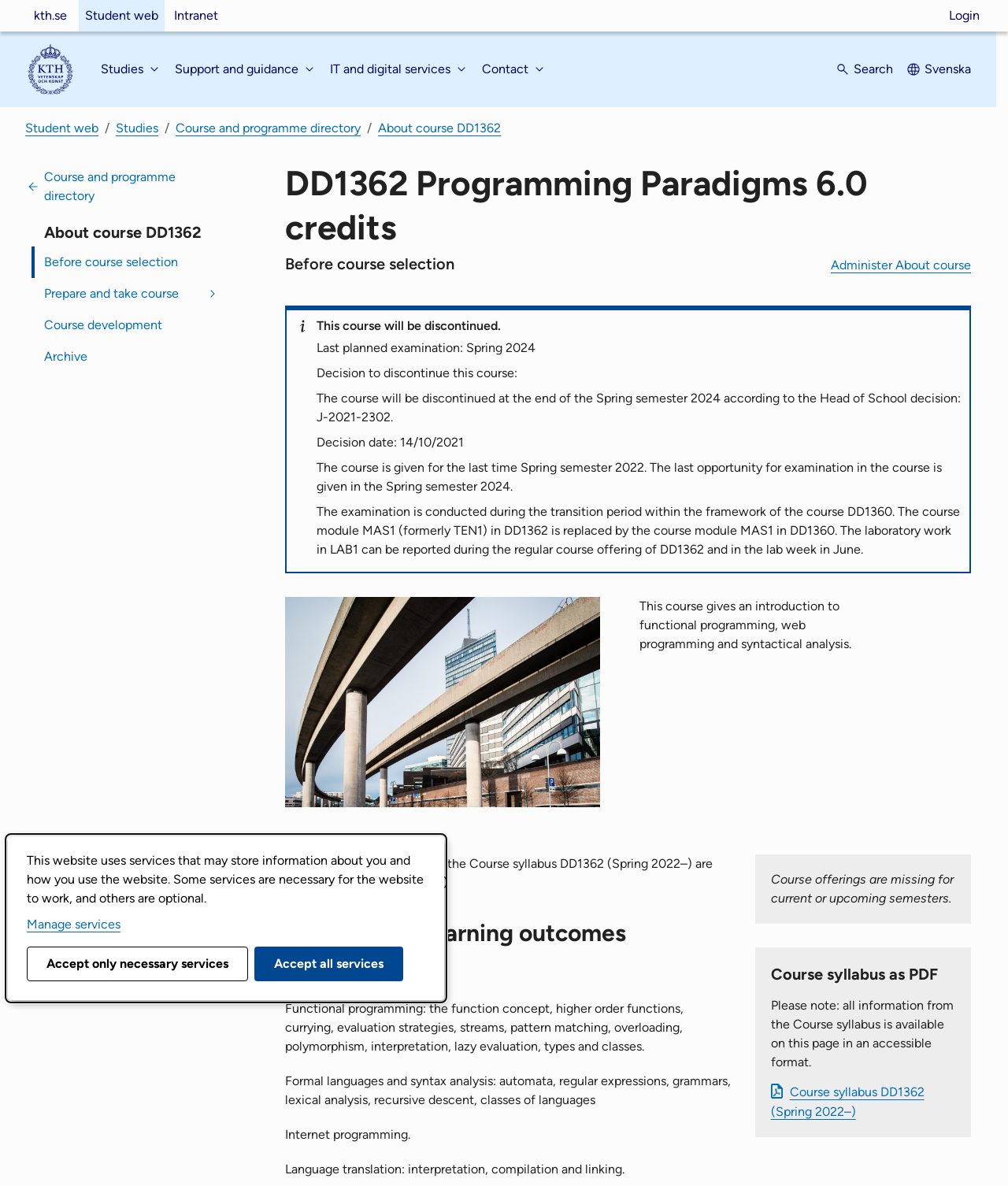Please identify the coordinates of the bounding box that should be clicked to fulfill this instruction: "Read about 'Before course selection'".

[0.031, 0.208, 0.219, 0.234]